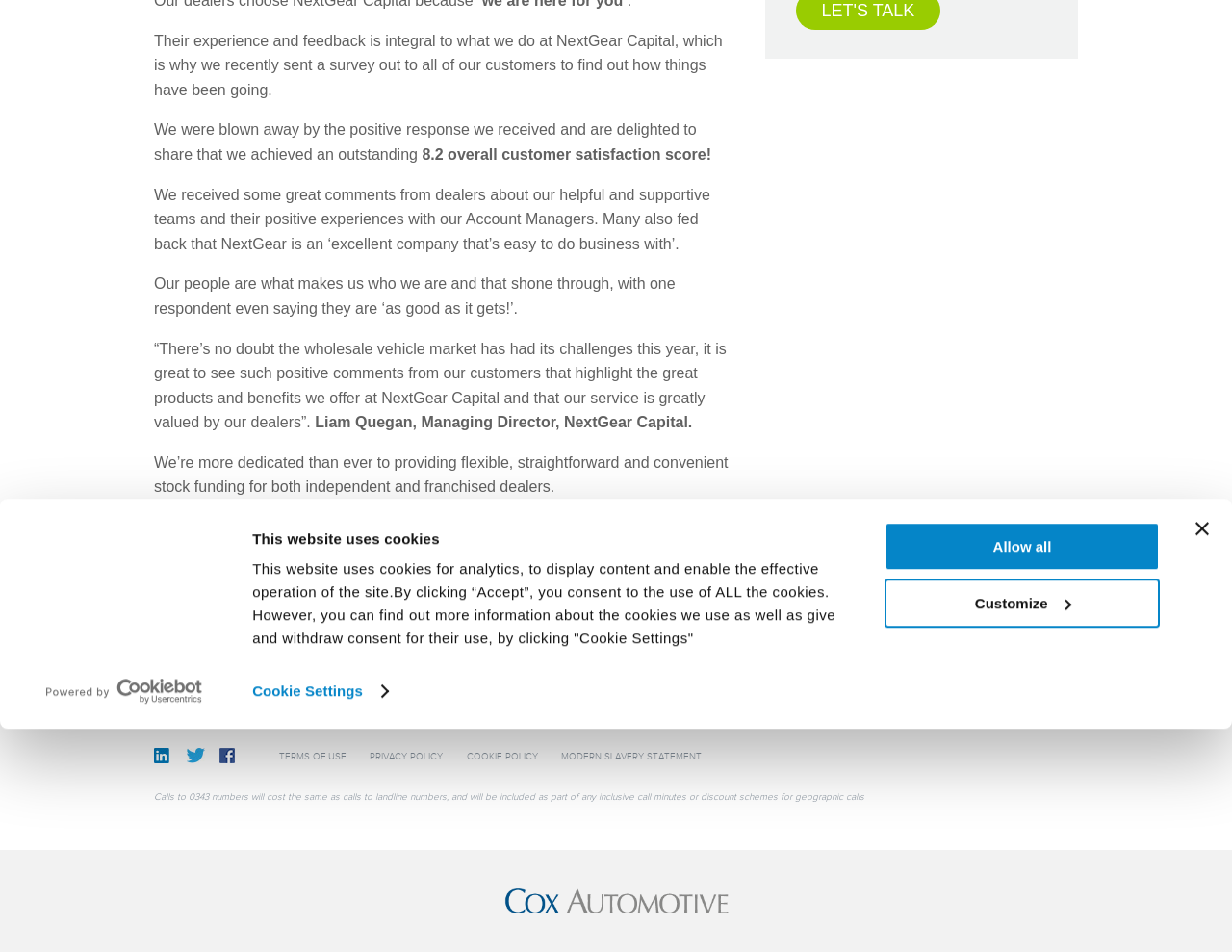Locate the UI element described by Modern Slavery Statement in the provided webpage screenshot. Return the bounding box coordinates in the format (top-left x, top-left y, bottom-right x, bottom-right y), ensuring all values are between 0 and 1.

[0.456, 0.788, 0.57, 0.8]